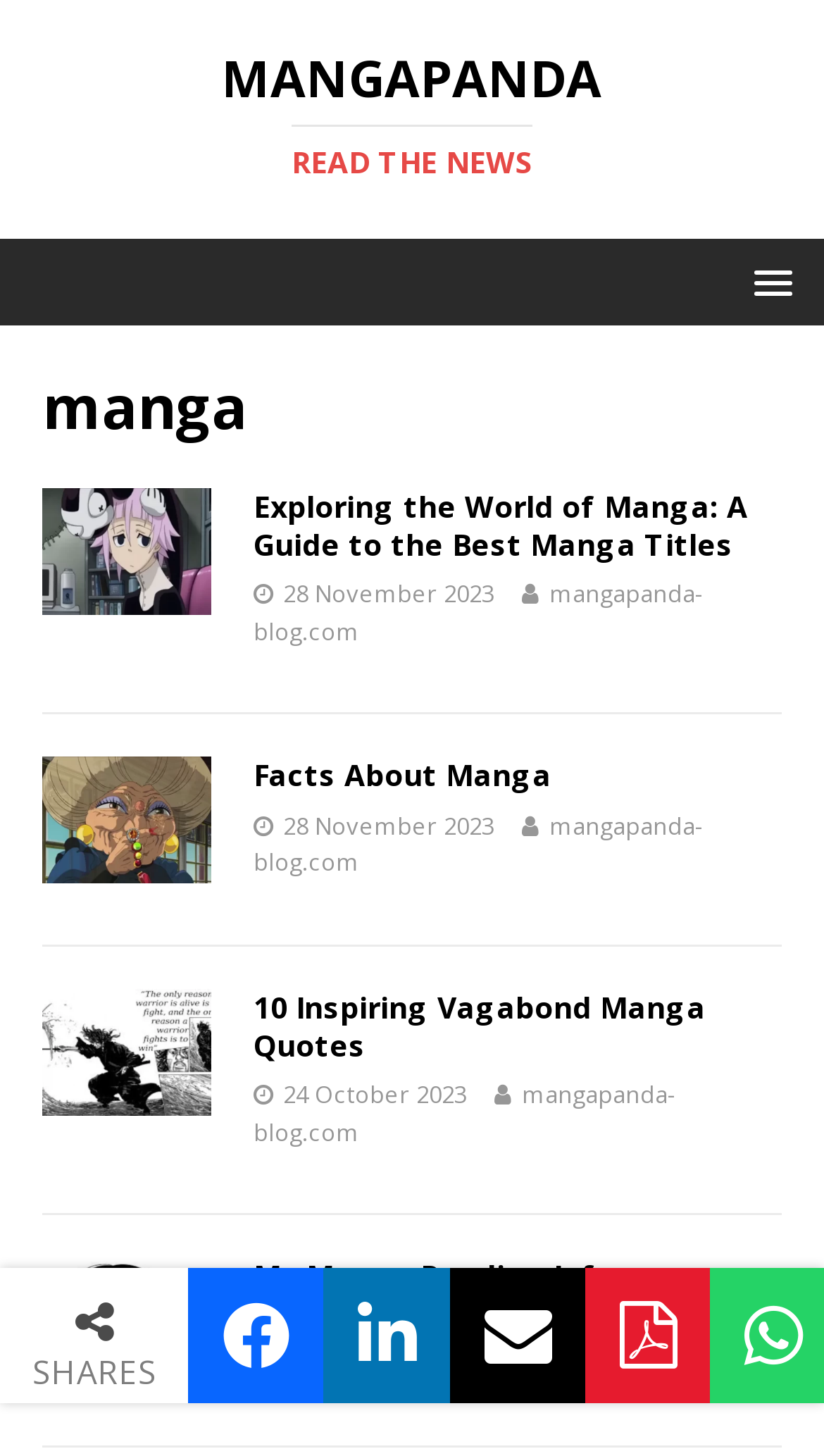What is the date of the most recent article?
Based on the image, respond with a single word or phrase.

28 November 2023